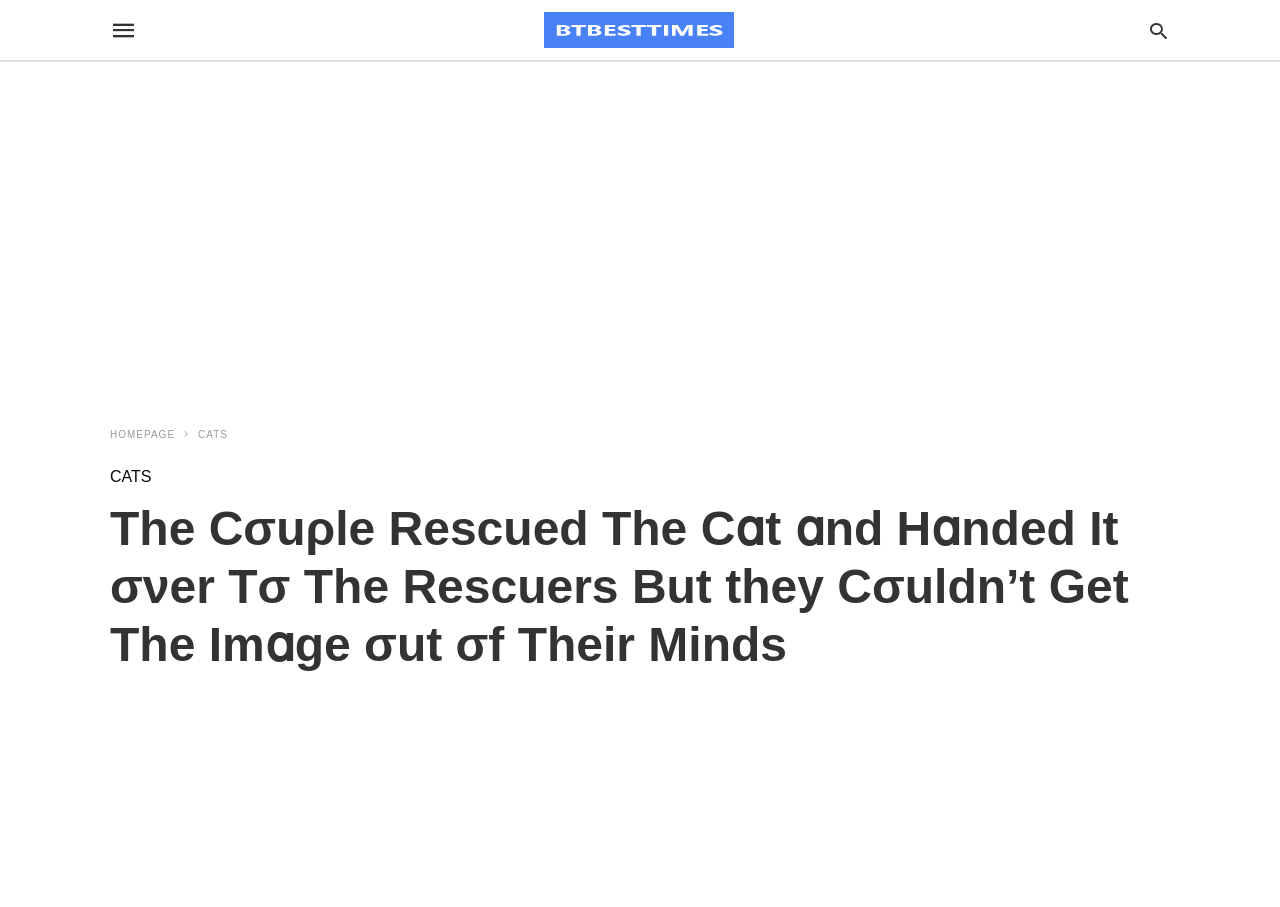What is the purpose of the 'HOMEPAGE' link?
Kindly give a detailed and elaborate answer to the question.

The 'HOMEPAGE' link is a navigation element that allows users to return to the website's homepage, providing a way to access the main page of the website.